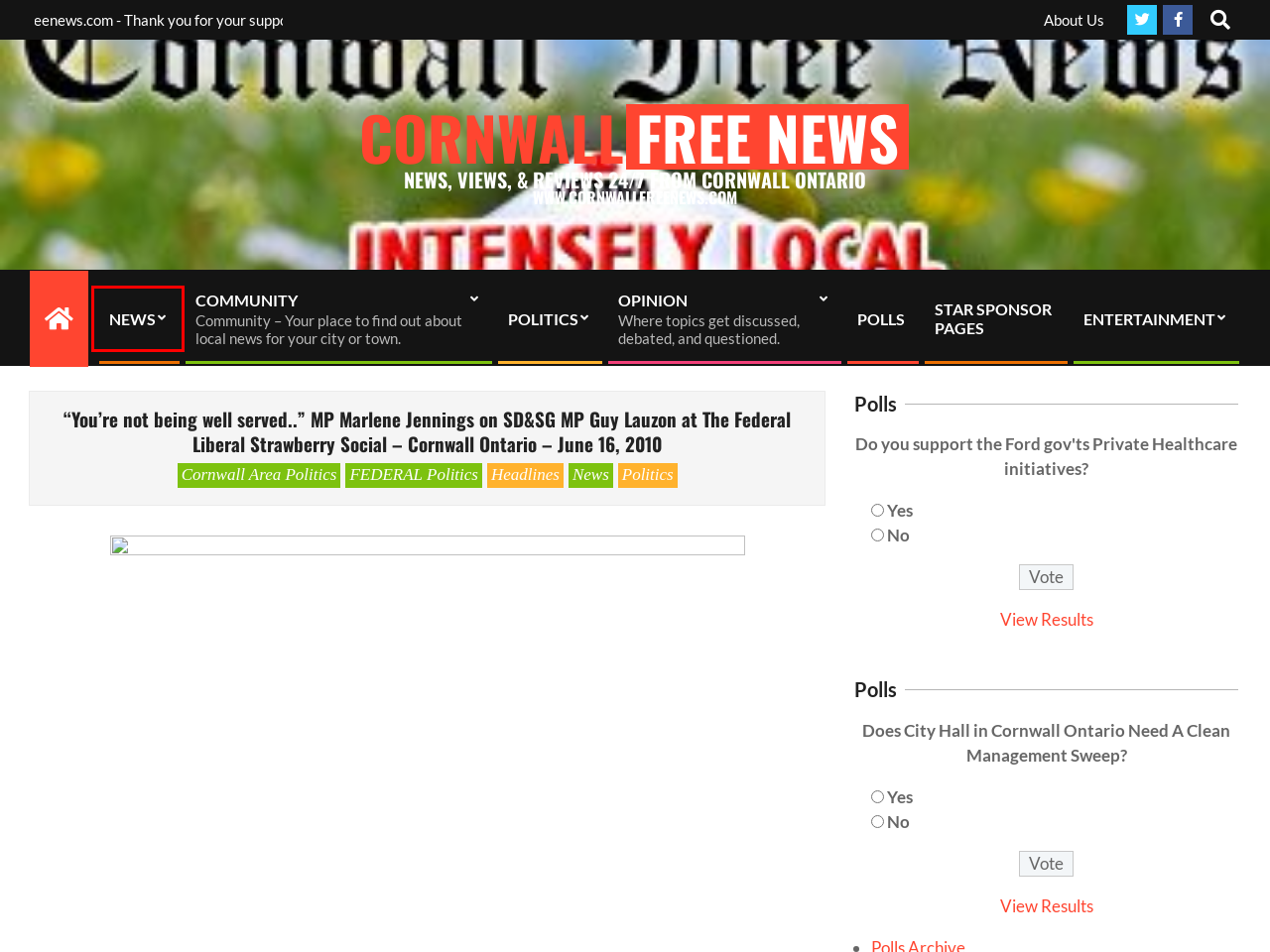Review the webpage screenshot and focus on the UI element within the red bounding box. Select the best-matching webpage description for the new webpage that follows after clicking the highlighted element. Here are the candidates:
A. Politics – The Cornwall Free News
B. Cornwall Area Politics – The Cornwall Free News
C. FEDERAL Politics – The Cornwall Free News
D. Opinion – The Cornwall Free News
E. POLLS – The Cornwall Free News
F. News – The Cornwall Free News
G. Headlines – The Cornwall Free News
H. Star Sponsor Pages – The Cornwall Free News

F